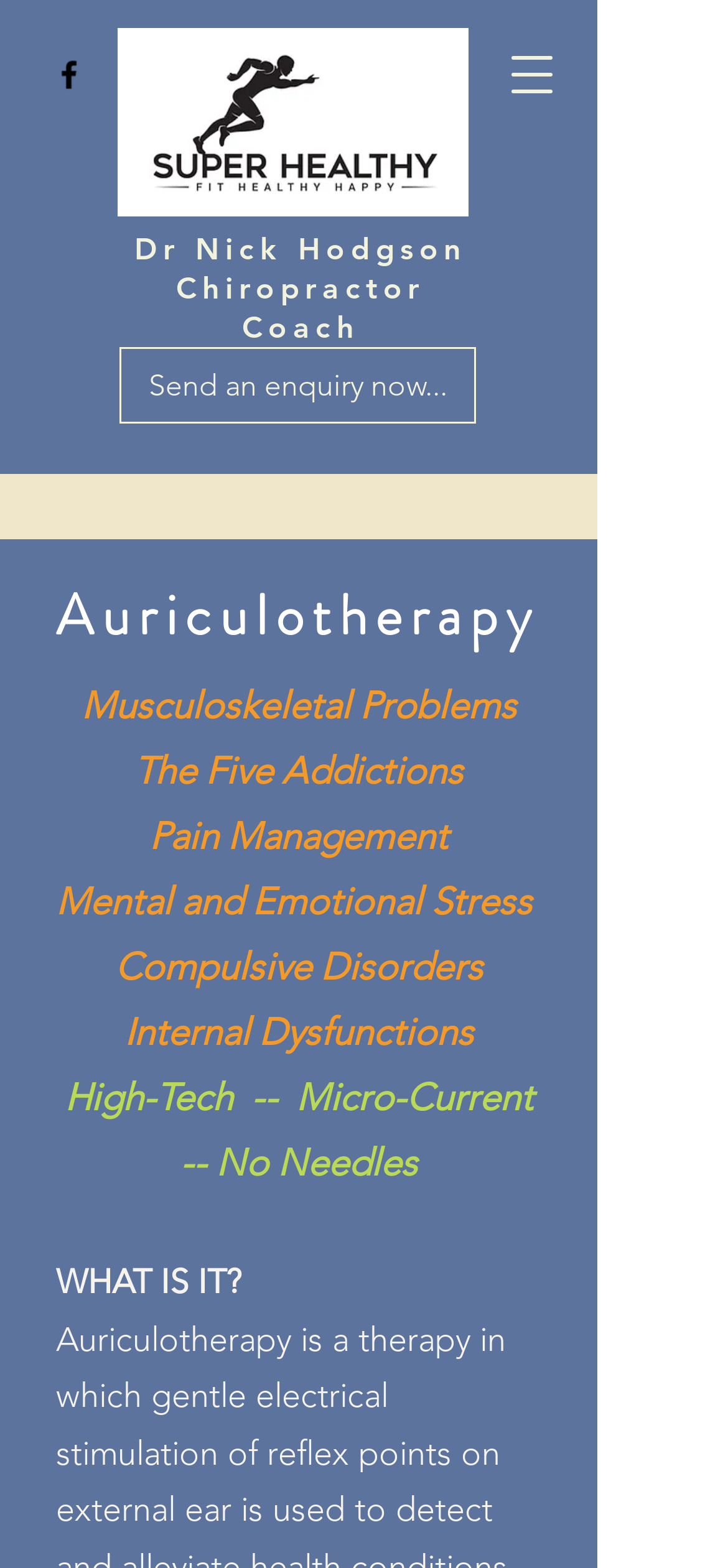Locate the bounding box coordinates of the UI element described by: "Send an enquiry now...". The bounding box coordinates should consist of four float numbers between 0 and 1, i.e., [left, top, right, bottom].

[0.164, 0.222, 0.654, 0.271]